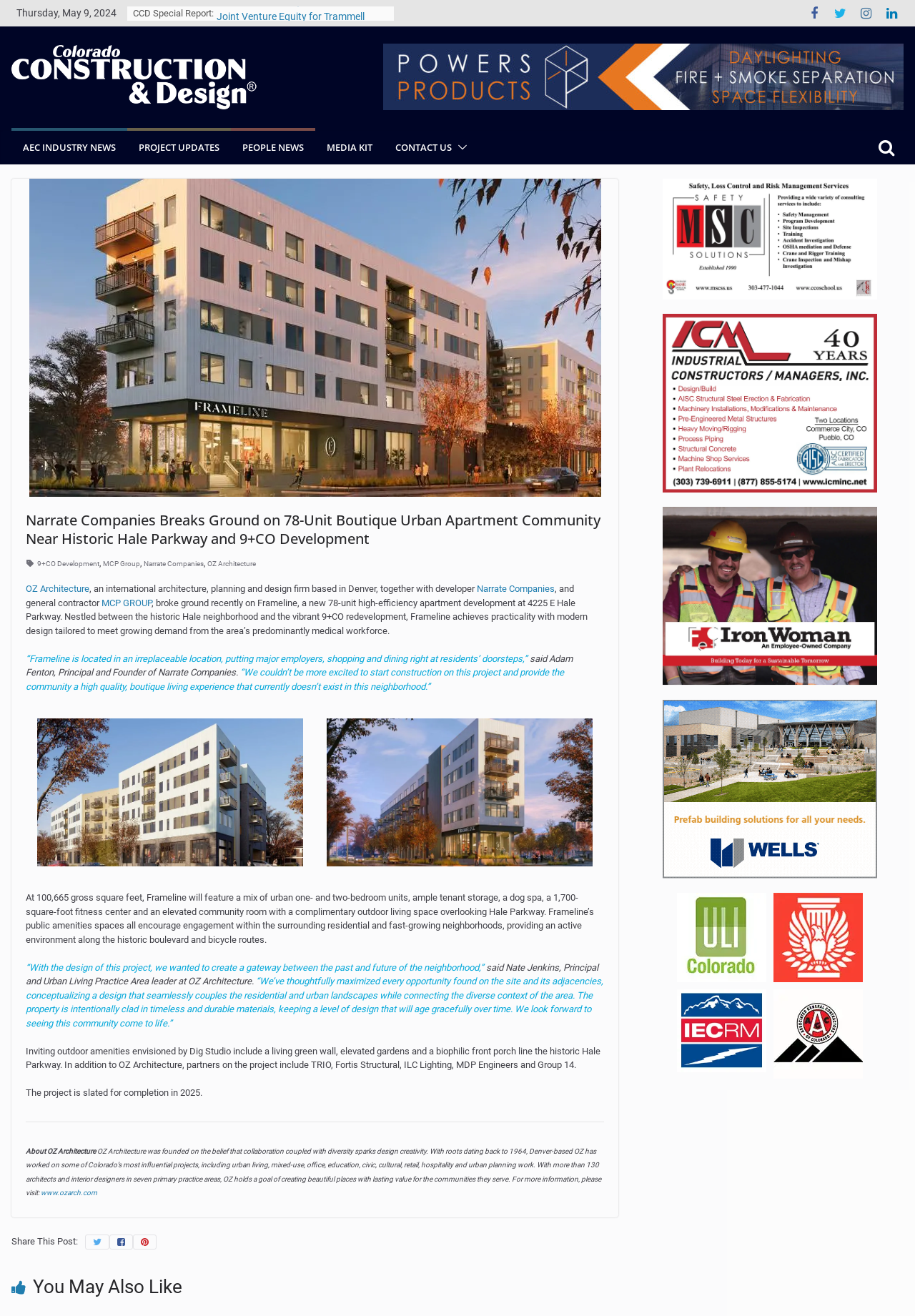Identify the bounding box coordinates for the element you need to click to achieve the following task: "Learn more about the 'Snow Removal Services'". Provide the bounding box coordinates as four float numbers between 0 and 1, in the form [left, top, right, bottom].

None